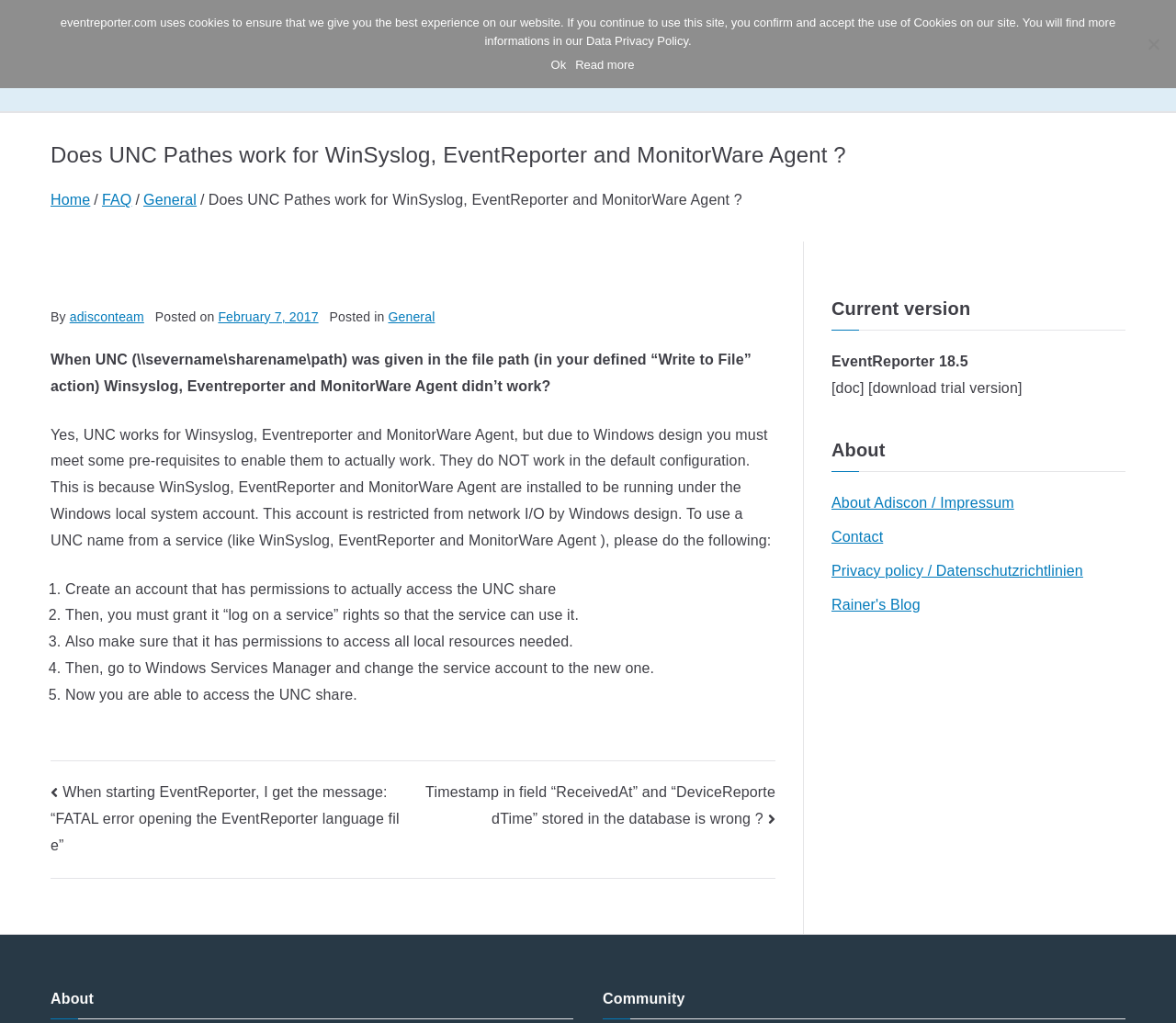Point out the bounding box coordinates of the section to click in order to follow this instruction: "Check the 'Current version' of EventReporter".

[0.707, 0.29, 0.957, 0.323]